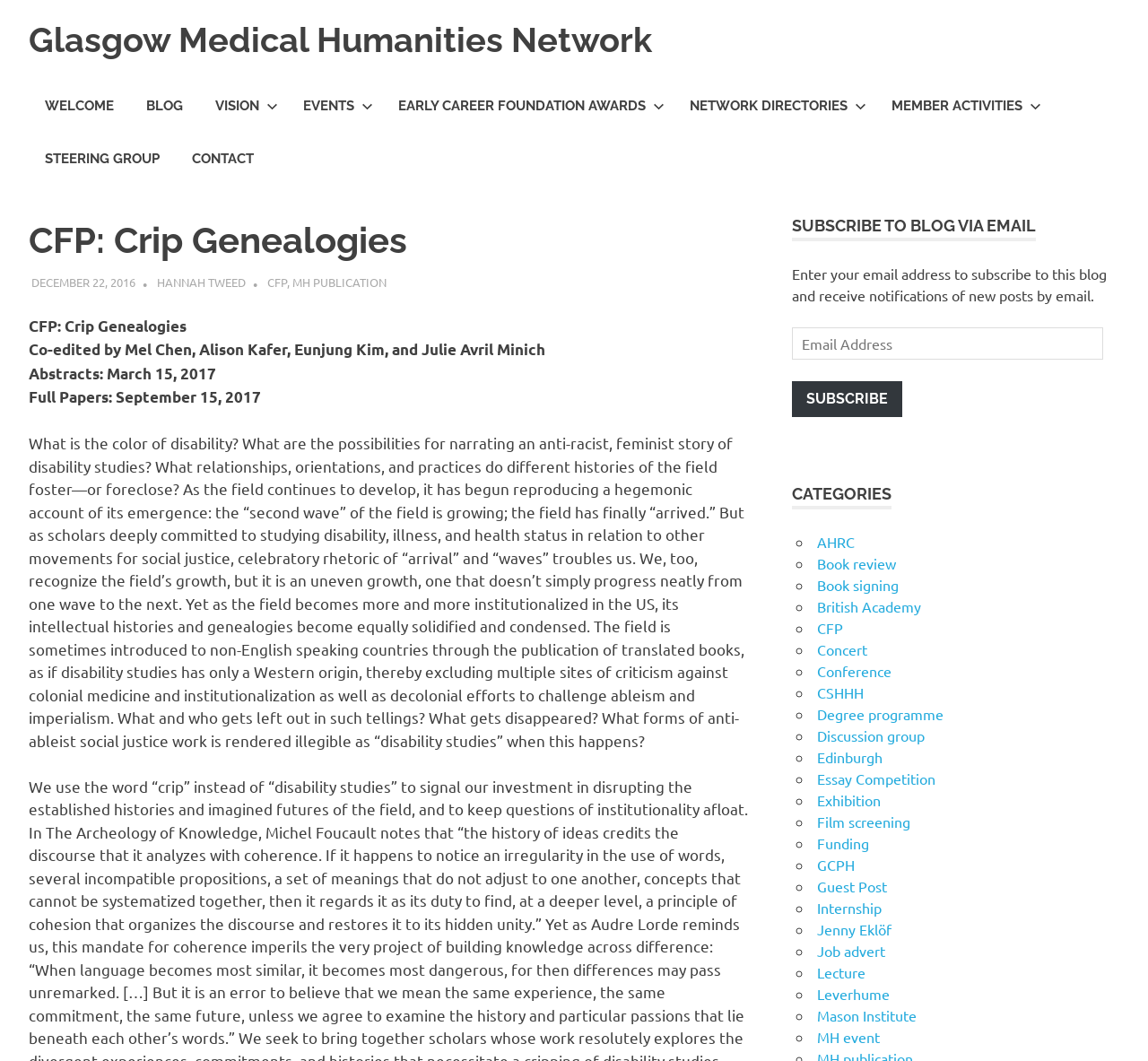Mark the bounding box of the element that matches the following description: "Medication".

None